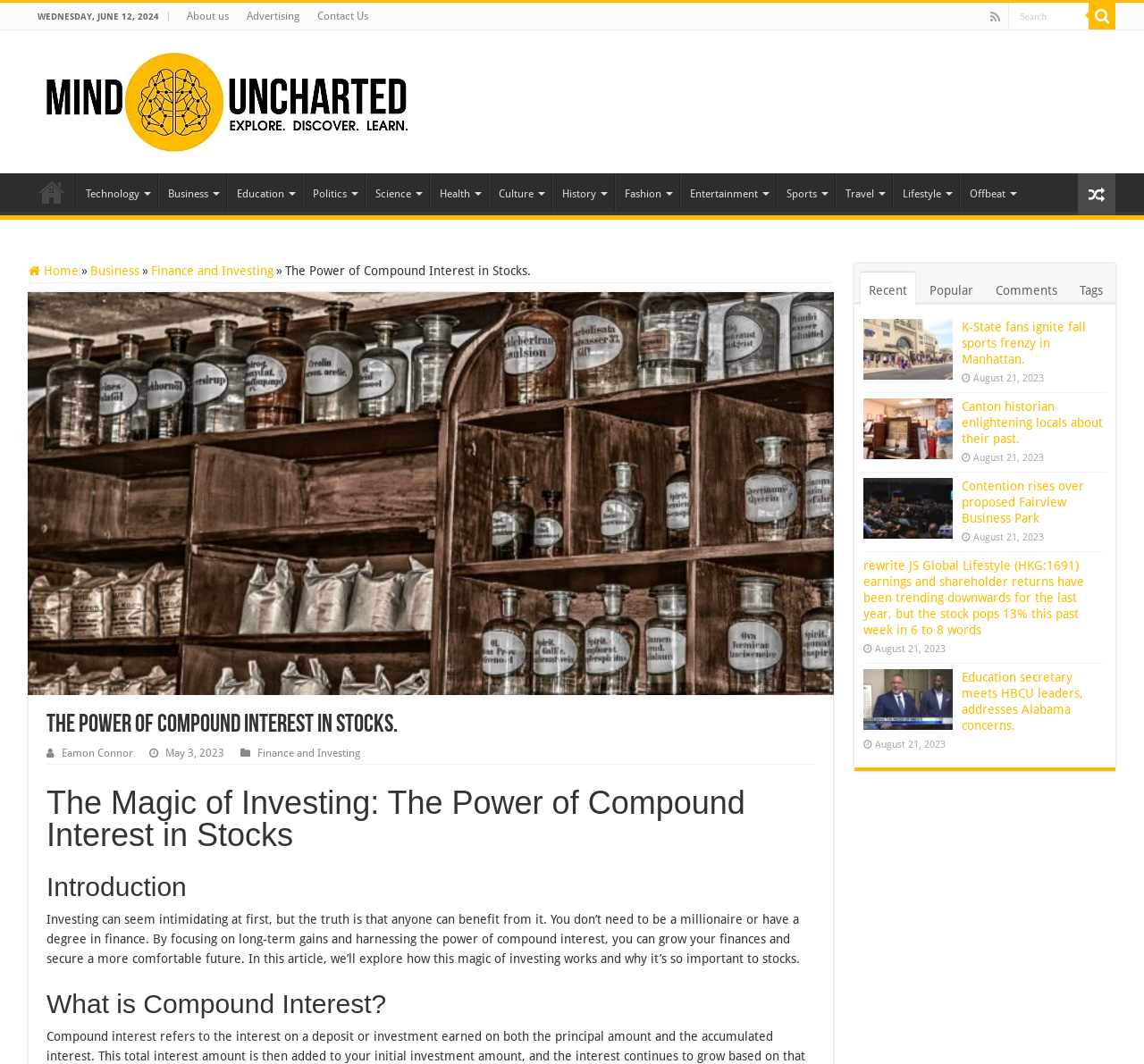Produce an elaborate caption capturing the essence of the webpage.

The webpage is titled "The Power of Compound Interest in Stocks" and has a prominent heading with the same title. Below the title, there is an image related to stocks. The article's introduction explains that investing can seem intimidating, but anyone can benefit from it, and that focusing on long-term gains and harnessing the power of compound interest can grow one's finances and secure a more comfortable future.

The webpage has a navigation menu at the top with links to "About us", "Advertising", "Contact Us", and a search bar. There is also a button with a magnifying glass icon and a link to "Mind Uncharted" with an image of the same name.

On the left side, there is a column with links to various categories, including "Home", "Technology", "Business", "Education", and others. Below this column, there is a section with links to recent, popular, and commented articles, as well as a section with tags.

The main content of the webpage is divided into sections, including "What is Compound Interest?" and "Introduction". The article discusses the concept of compound interest and its importance in investing.

Below the main content, there are several news articles or summaries, each with a heading, an image, and a publication date. These articles are related to various topics, including sports, history, and business.